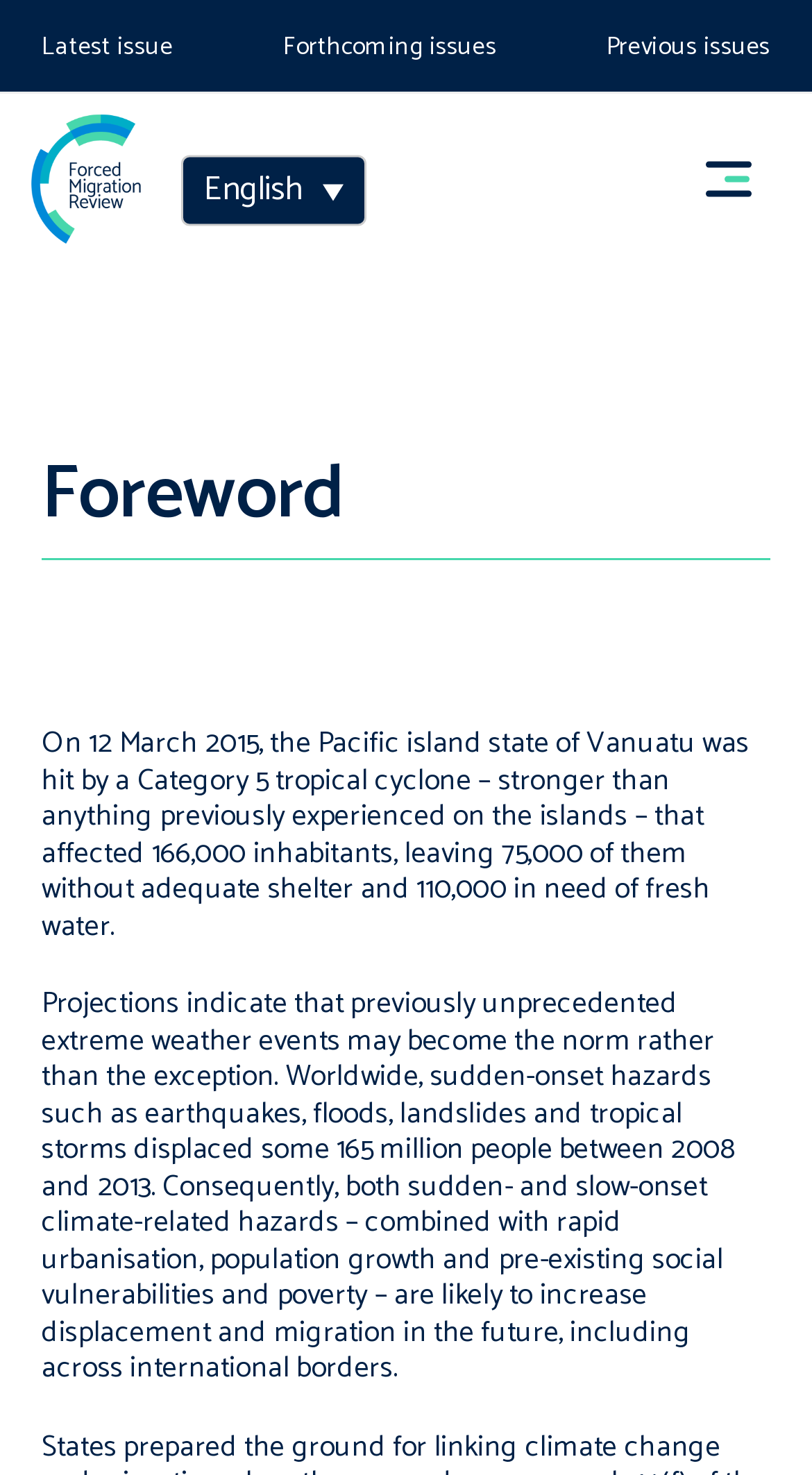What is the name of the review?
Based on the image, please offer an in-depth response to the question.

The name of the review can be found in the link 'Forced Migration Review' which is a child element of the LayoutTable and has a bounding box coordinate of [0.038, 0.101, 0.174, 0.14].